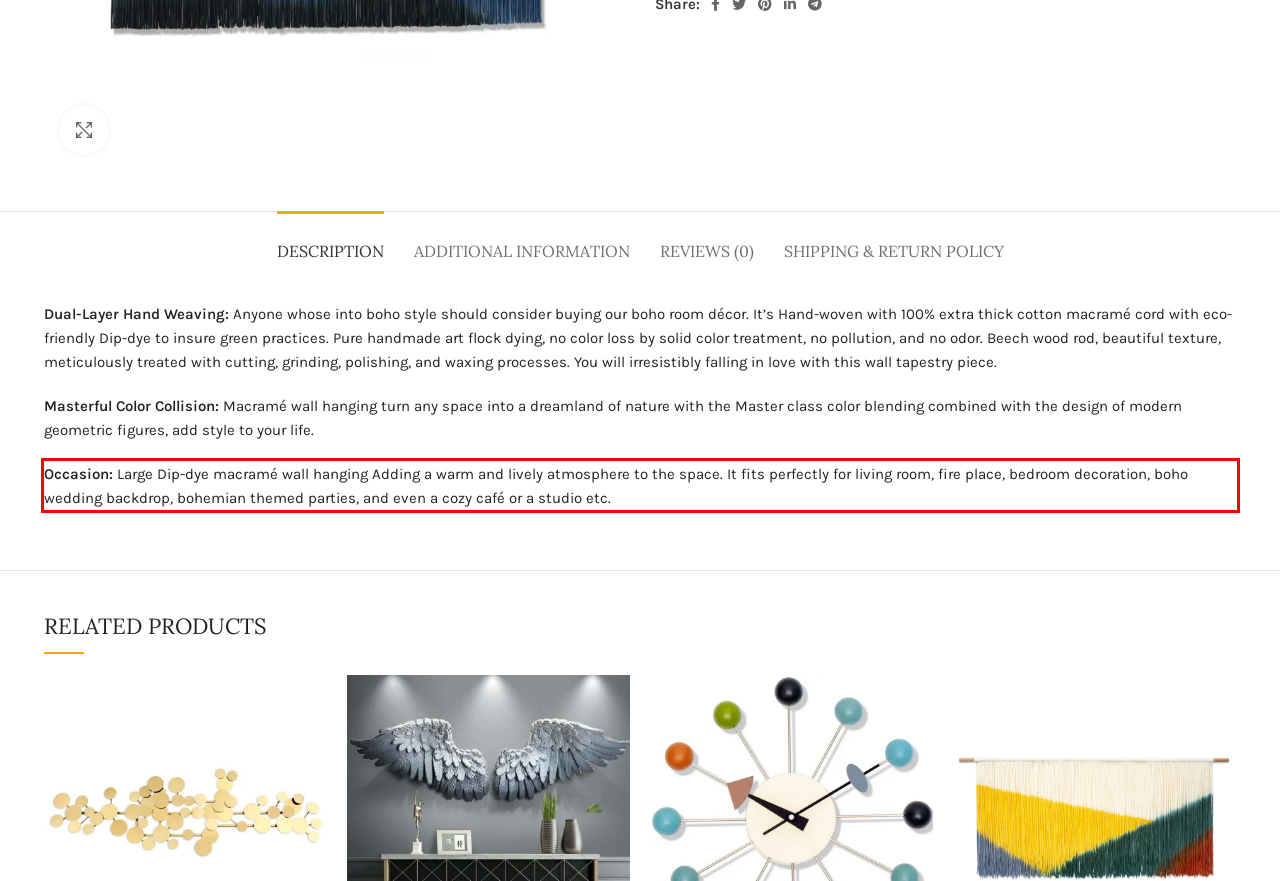Please analyze the screenshot of a webpage and extract the text content within the red bounding box using OCR.

Occasion: Large Dip-dye macramé wall hanging Adding a warm and lively atmosphere to the space. It fits perfectly for living room, fire place, bedroom decoration, boho wedding backdrop, bohemian themed parties, and even a cozy café or a studio etc.